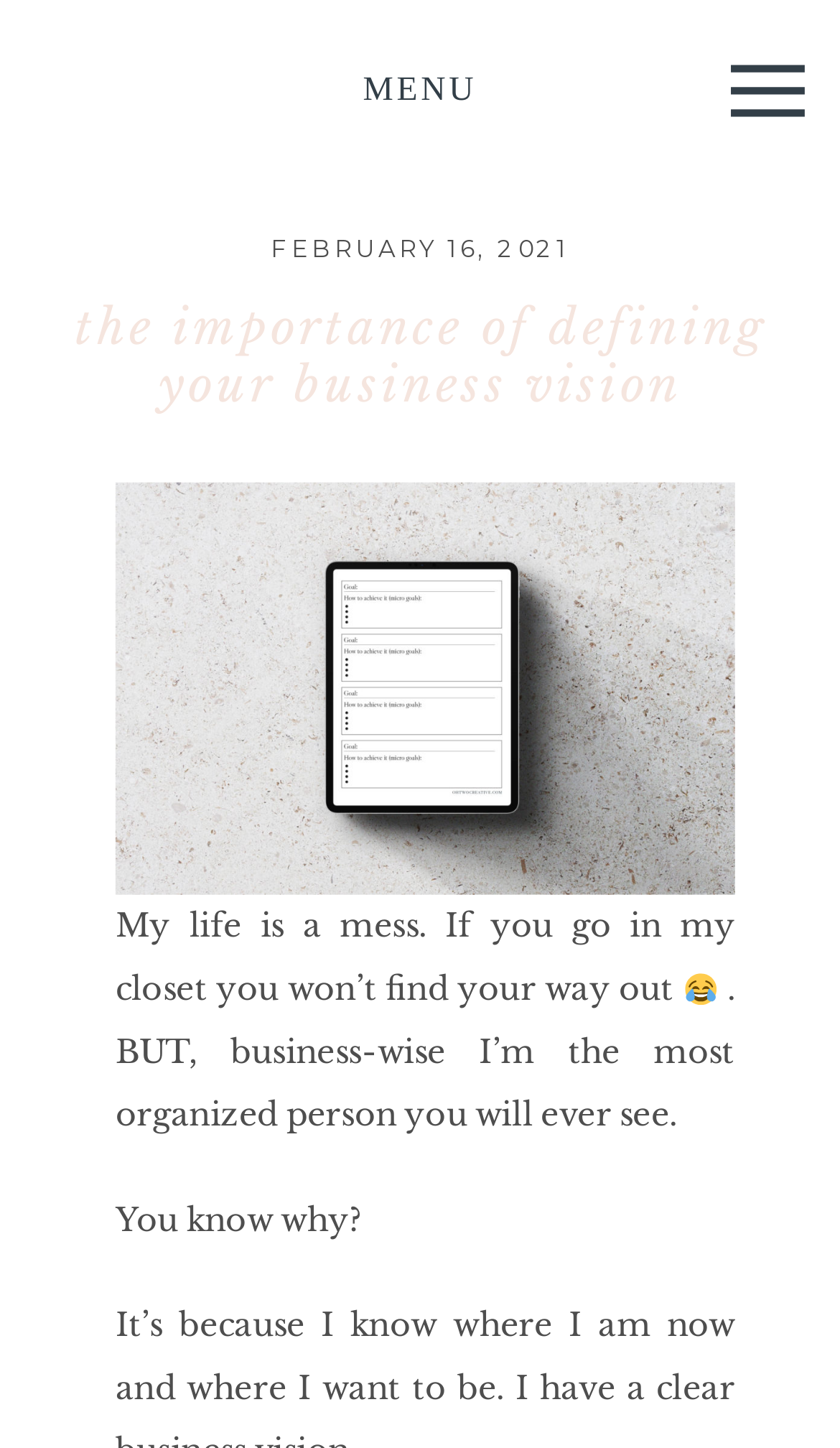What is the author's personality like?
Provide a detailed and well-explained answer to the question.

The author mentions that their life is a mess, but business-wise they are the most organized person you will ever see, indicating that they are organized in their professional life.